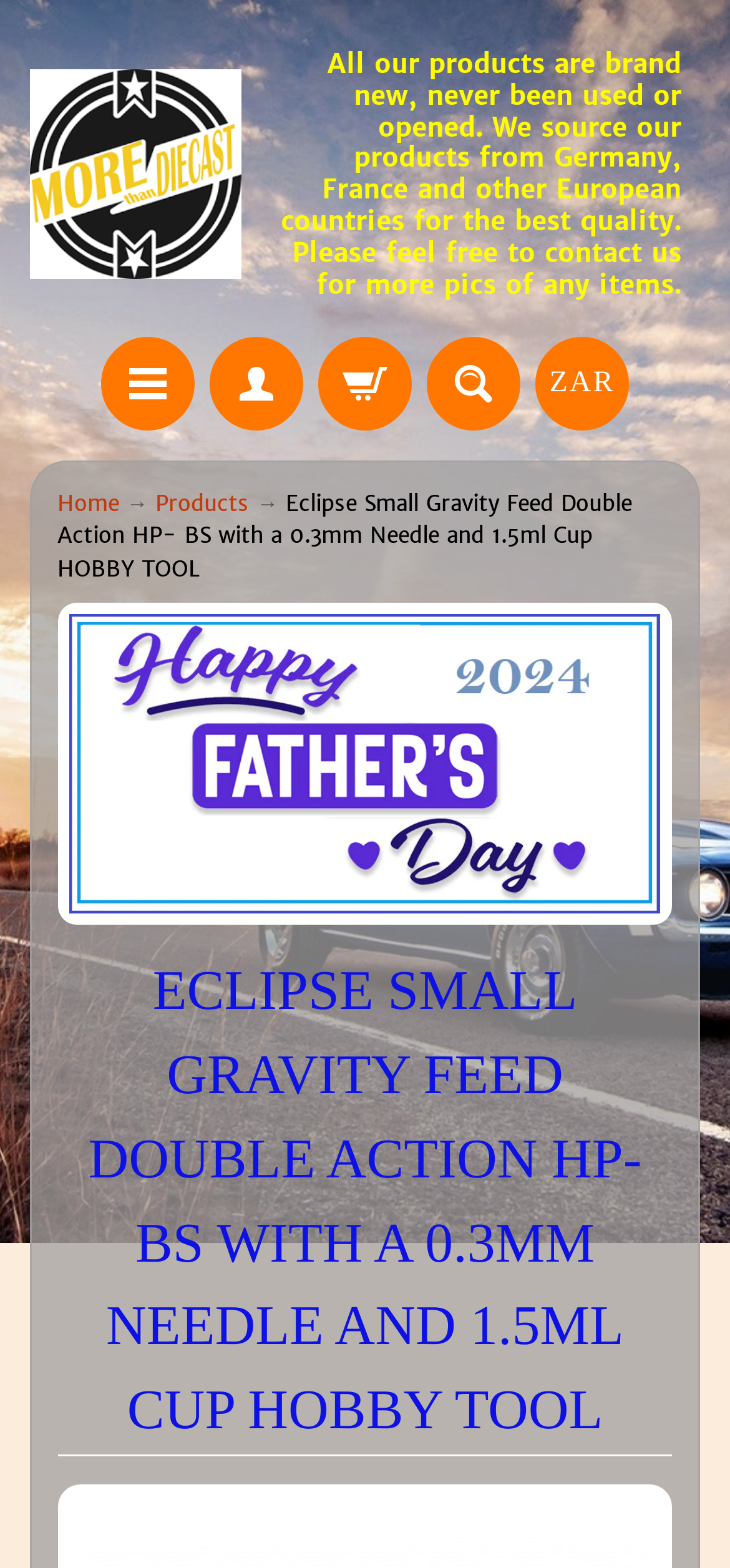Please identify the bounding box coordinates of the element's region that should be clicked to execute the following instruction: "view more information about the hobby tool". The bounding box coordinates must be four float numbers between 0 and 1, i.e., [left, top, right, bottom].

[0.078, 0.606, 0.922, 0.929]